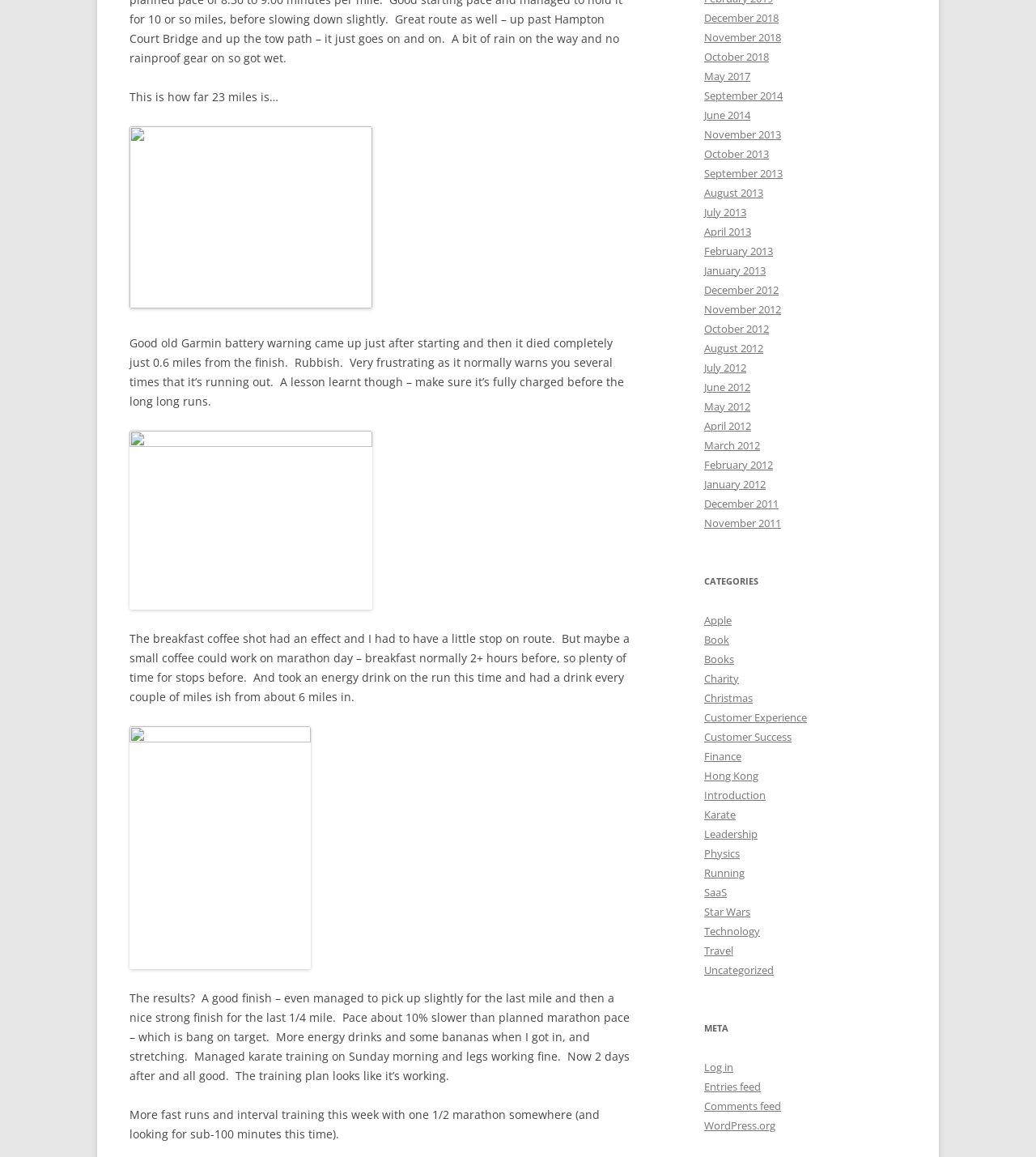Determine the bounding box coordinates of the clickable region to carry out the instruction: "Click on the 'November 2013' link".

[0.68, 0.11, 0.754, 0.122]